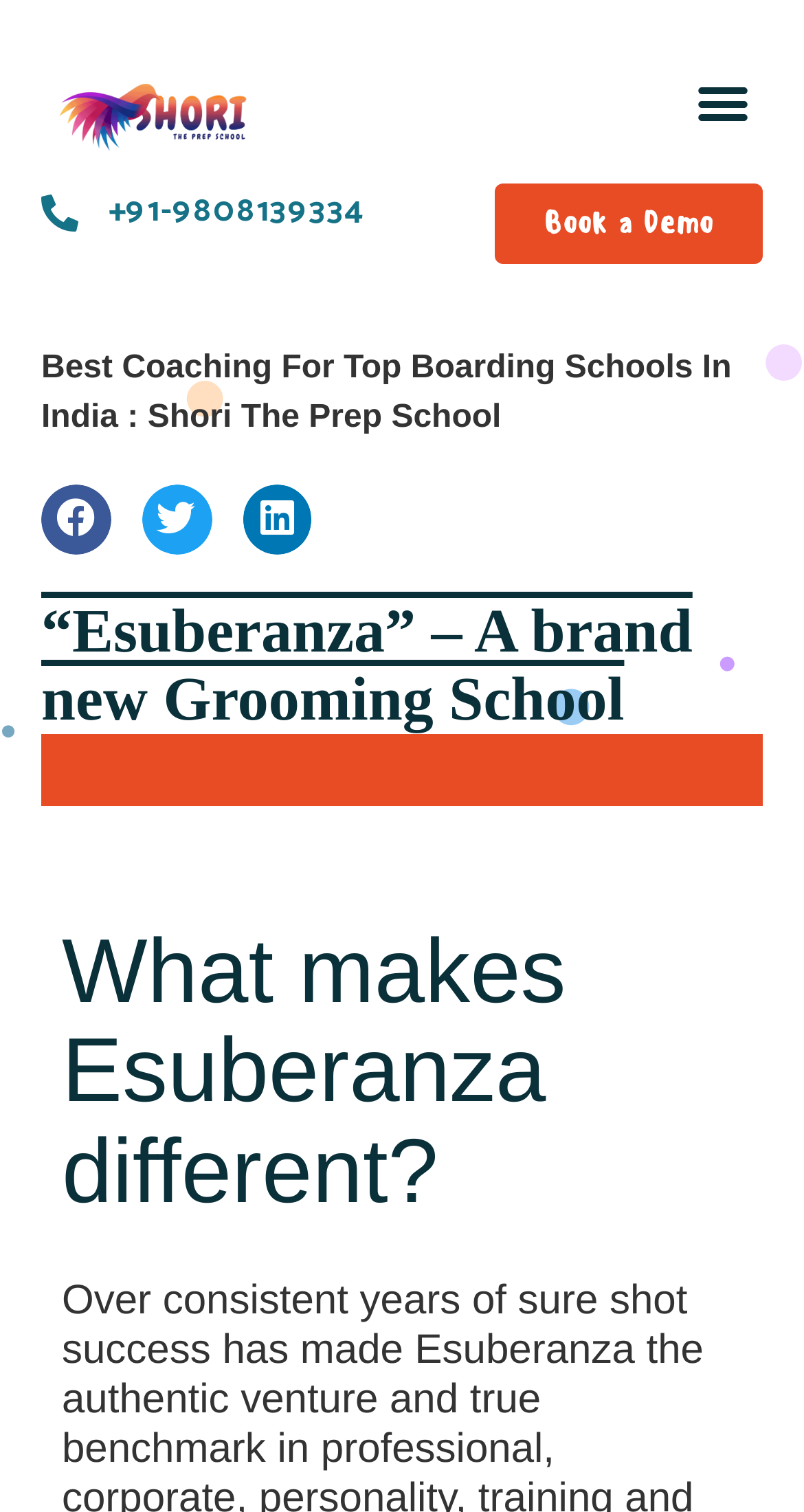Answer the following in one word or a short phrase: 
What is the phone number to contact?

+91-9808139334